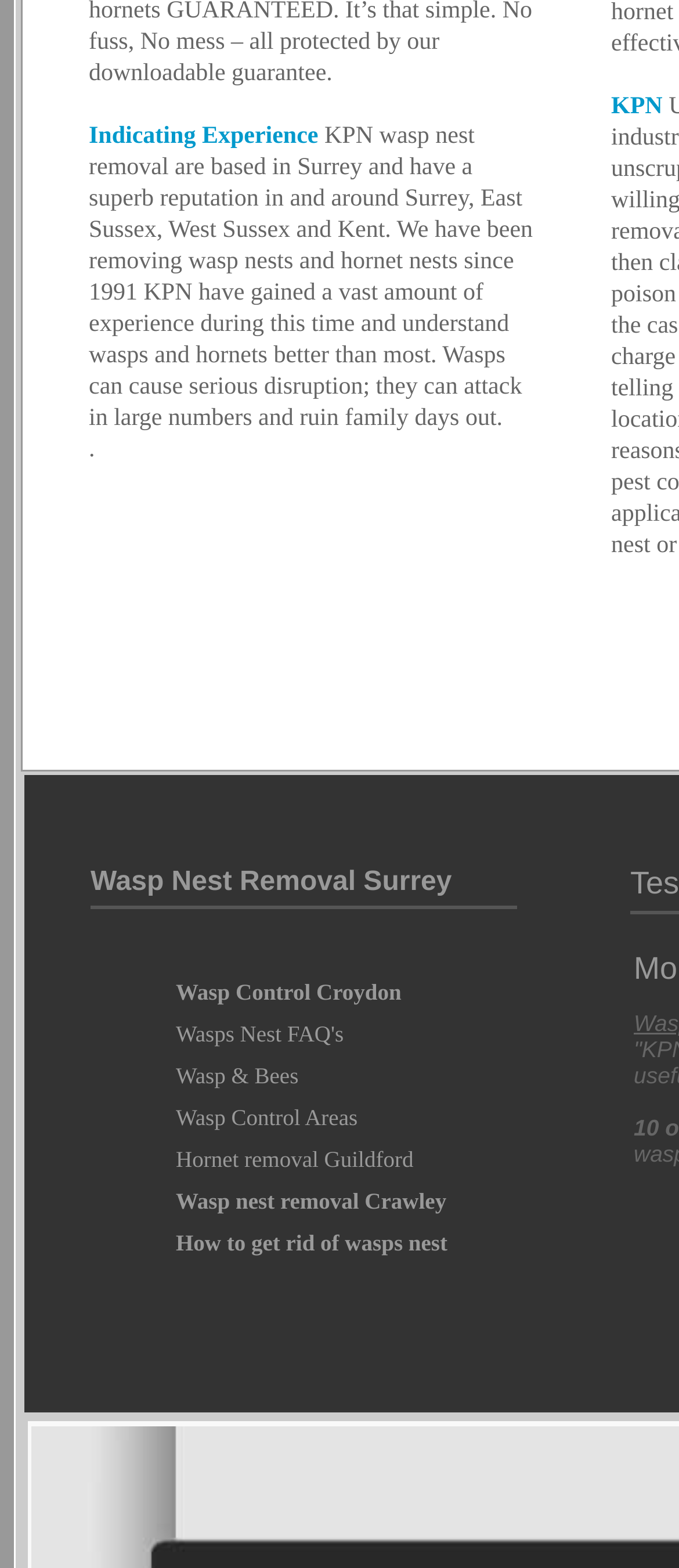How long has KPN been removing wasp nests?
Look at the image and respond to the question as thoroughly as possible.

The StaticText element with the text 'We have been removing wasp nests and hornet nests since 1991' explicitly states that KPN has been removing wasp nests since 1991.